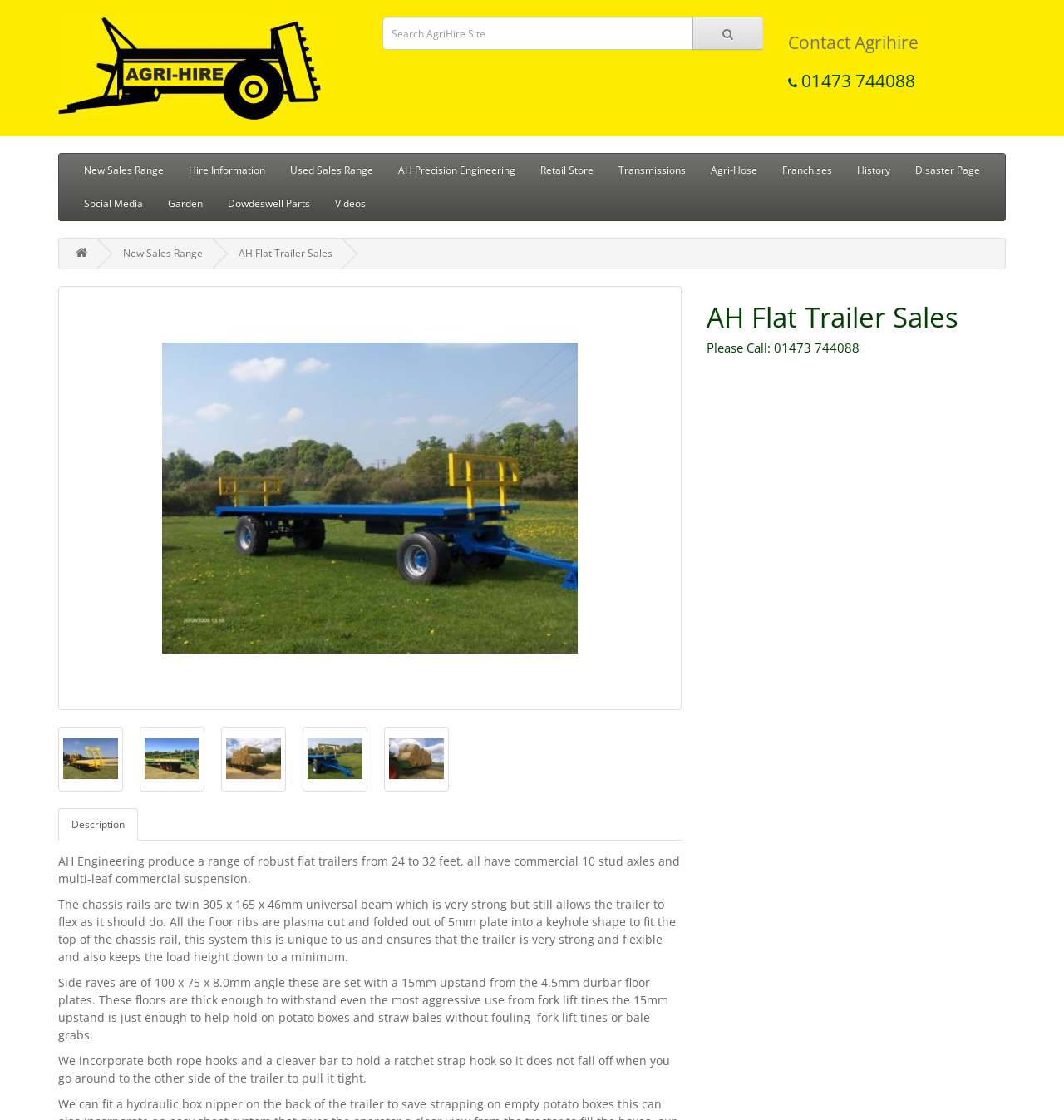Identify the bounding box coordinates of the section that should be clicked to achieve the task described: "Contact Agrihire".

[0.74, 0.027, 0.863, 0.048]